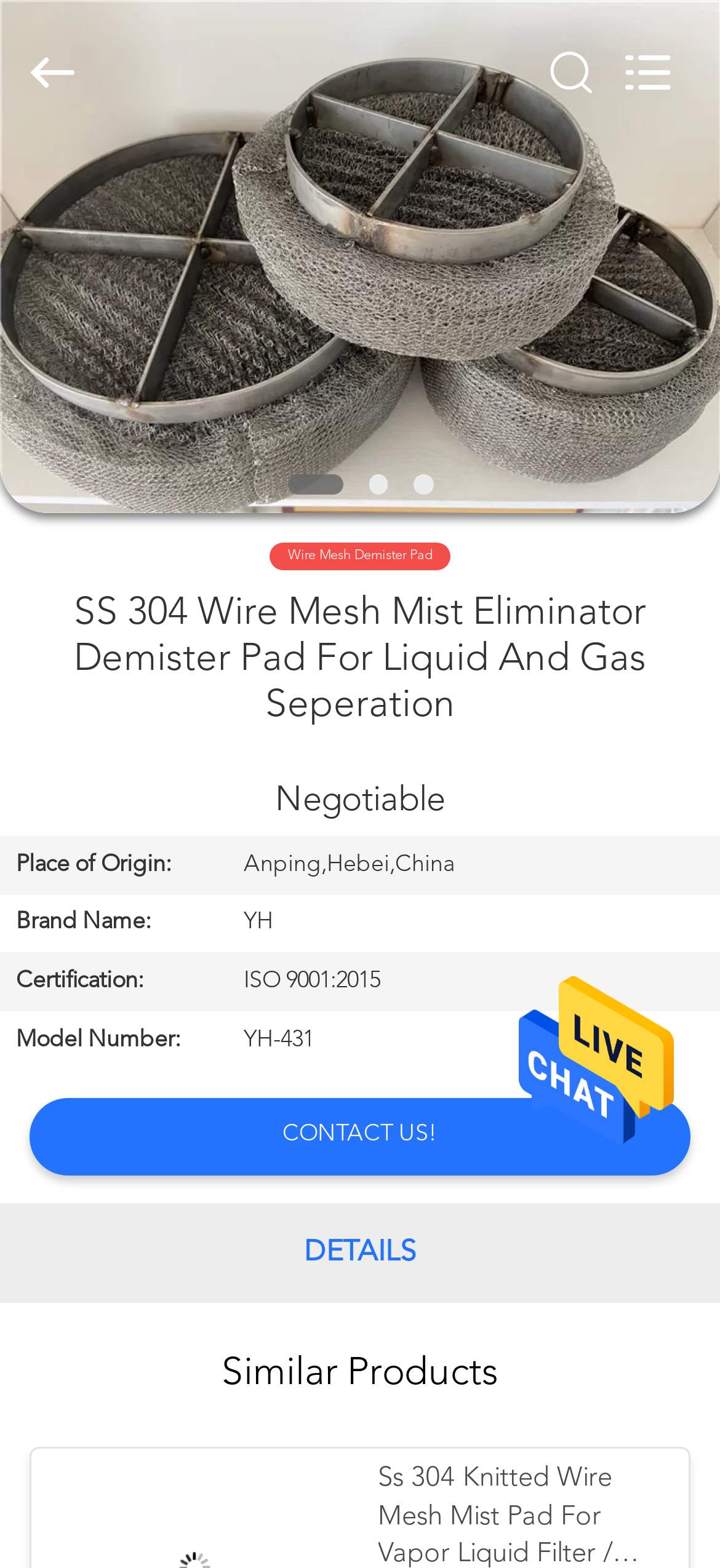Could you highlight the region that needs to be clicked to execute the instruction: "Contact us for more information"?

[0.392, 0.701, 0.608, 0.749]